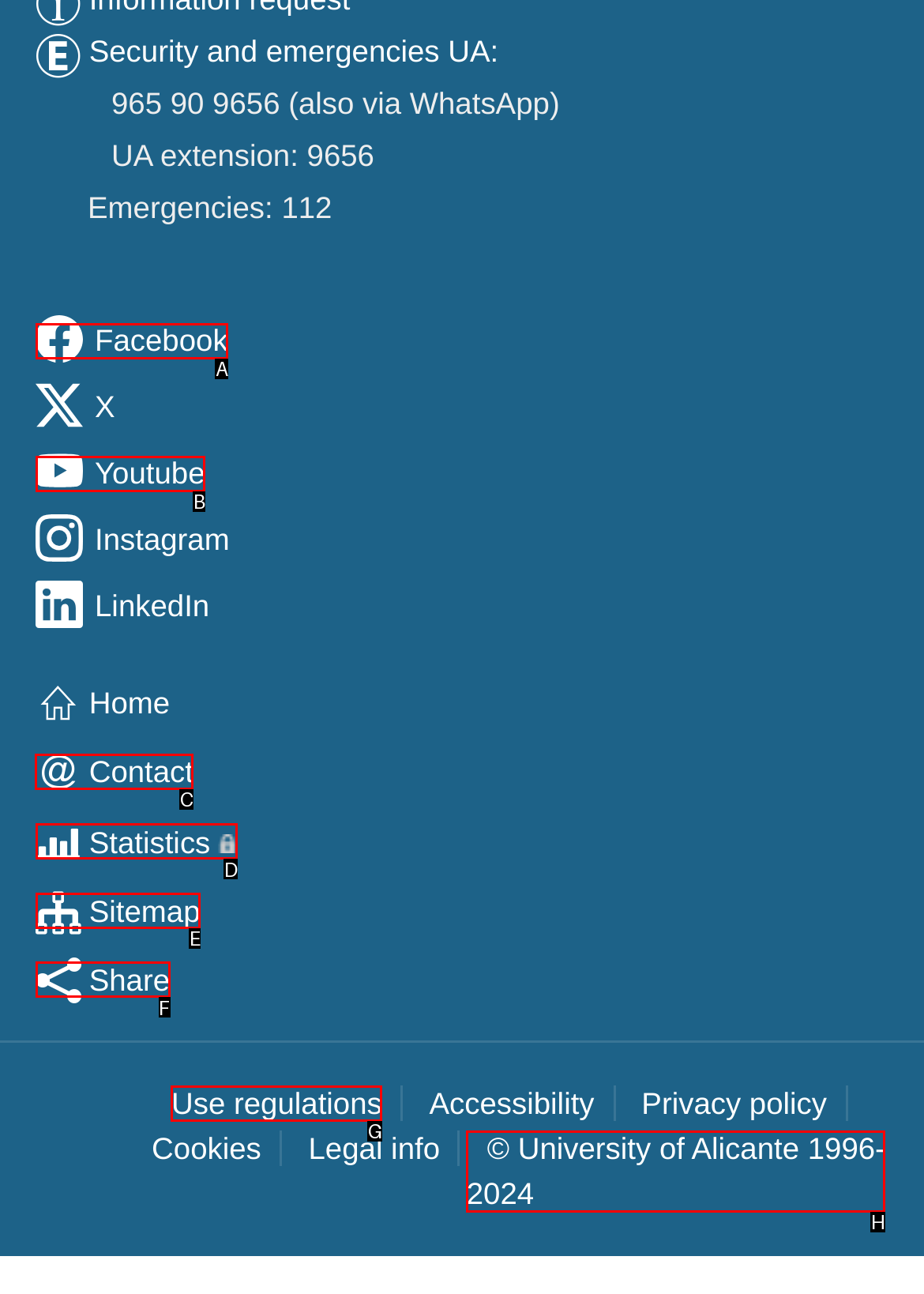Tell me the correct option to click for this task: Contact the university
Write down the option's letter from the given choices.

C